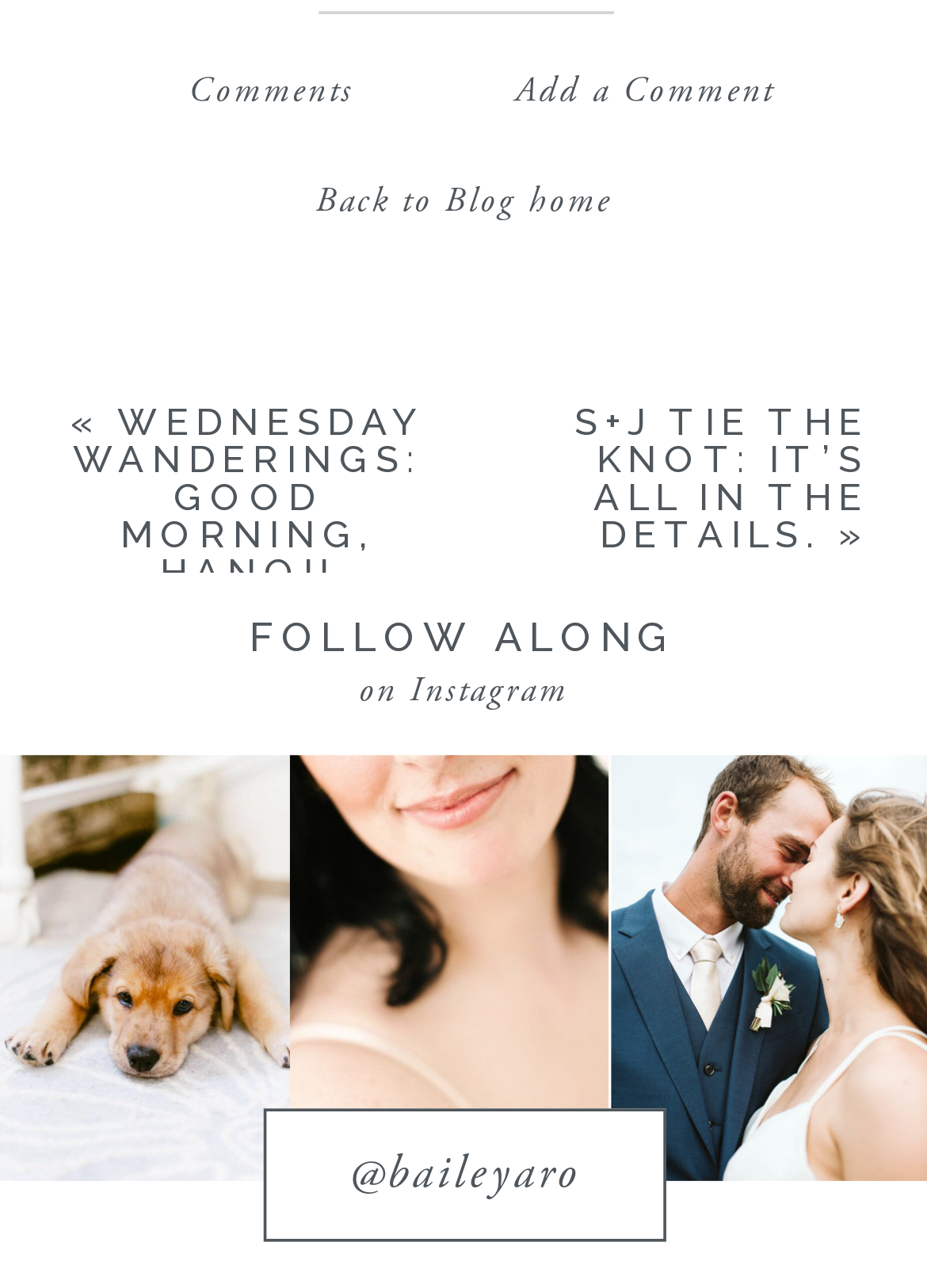Provide the bounding box coordinates of the UI element this sentence describes: "Wednesday Wanderings: Good Morning, Hanoi!".

[0.08, 0.31, 0.46, 0.461]